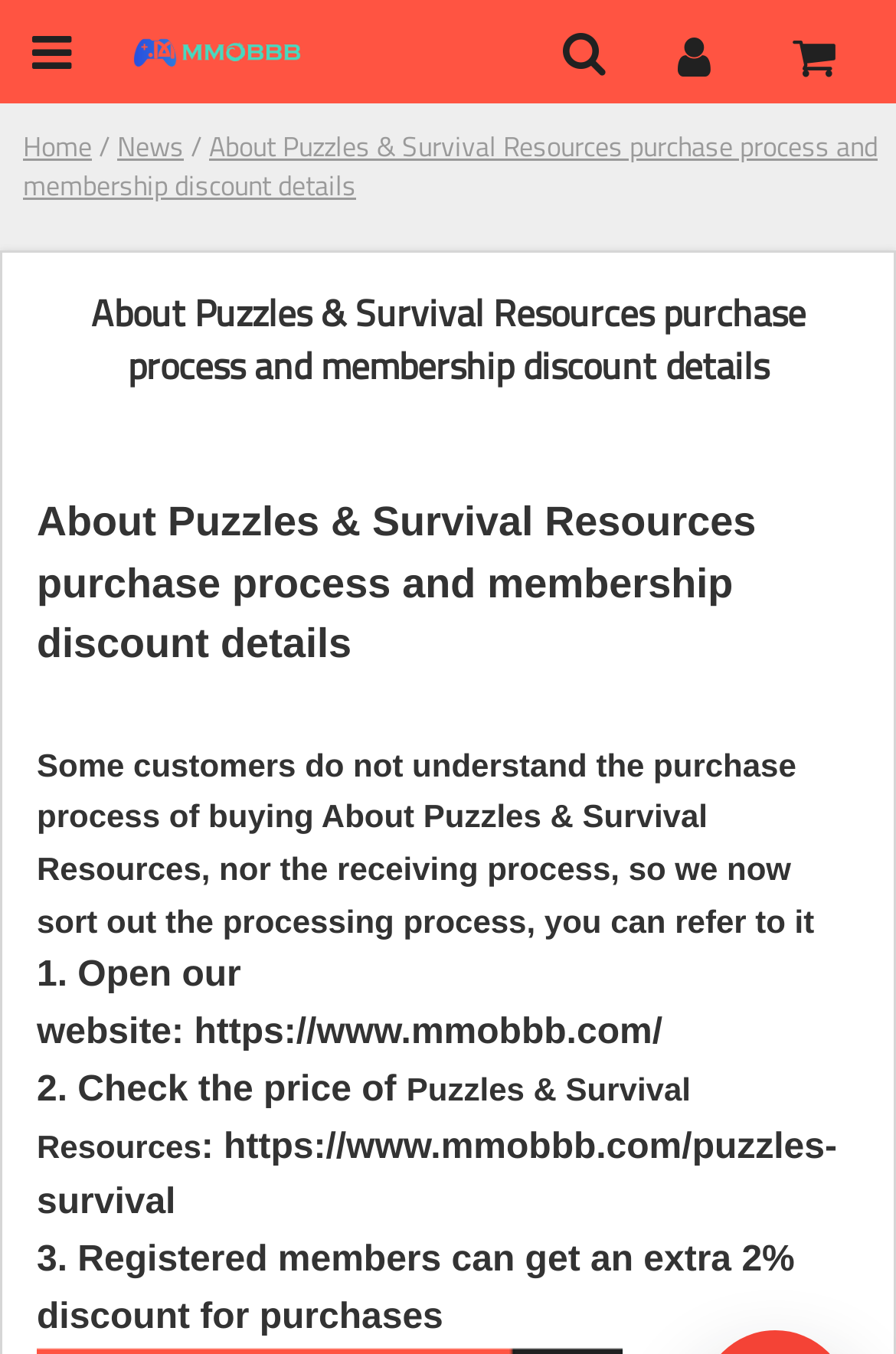What discount do registered members get for purchases?
Refer to the image and give a detailed answer to the query.

According to the webpage, registered members can get an extra 2% discount for purchases, as mentioned in the third step of the purchase process guide.